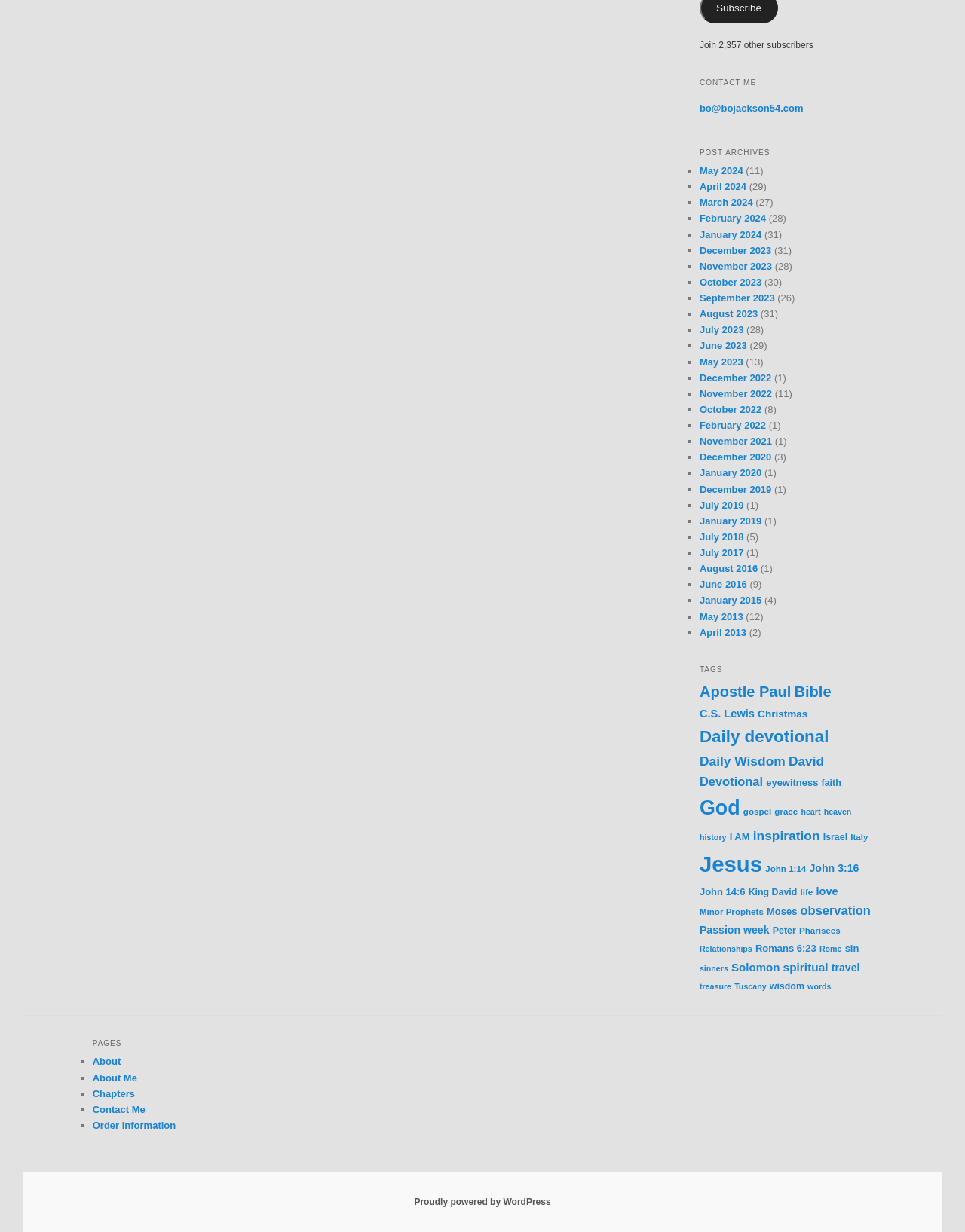Extract the bounding box coordinates for the UI element described by the text: "October 2022". The coordinates should be in the form of [left, top, right, bottom] with values between 0 and 1.

[0.725, 0.328, 0.789, 0.337]